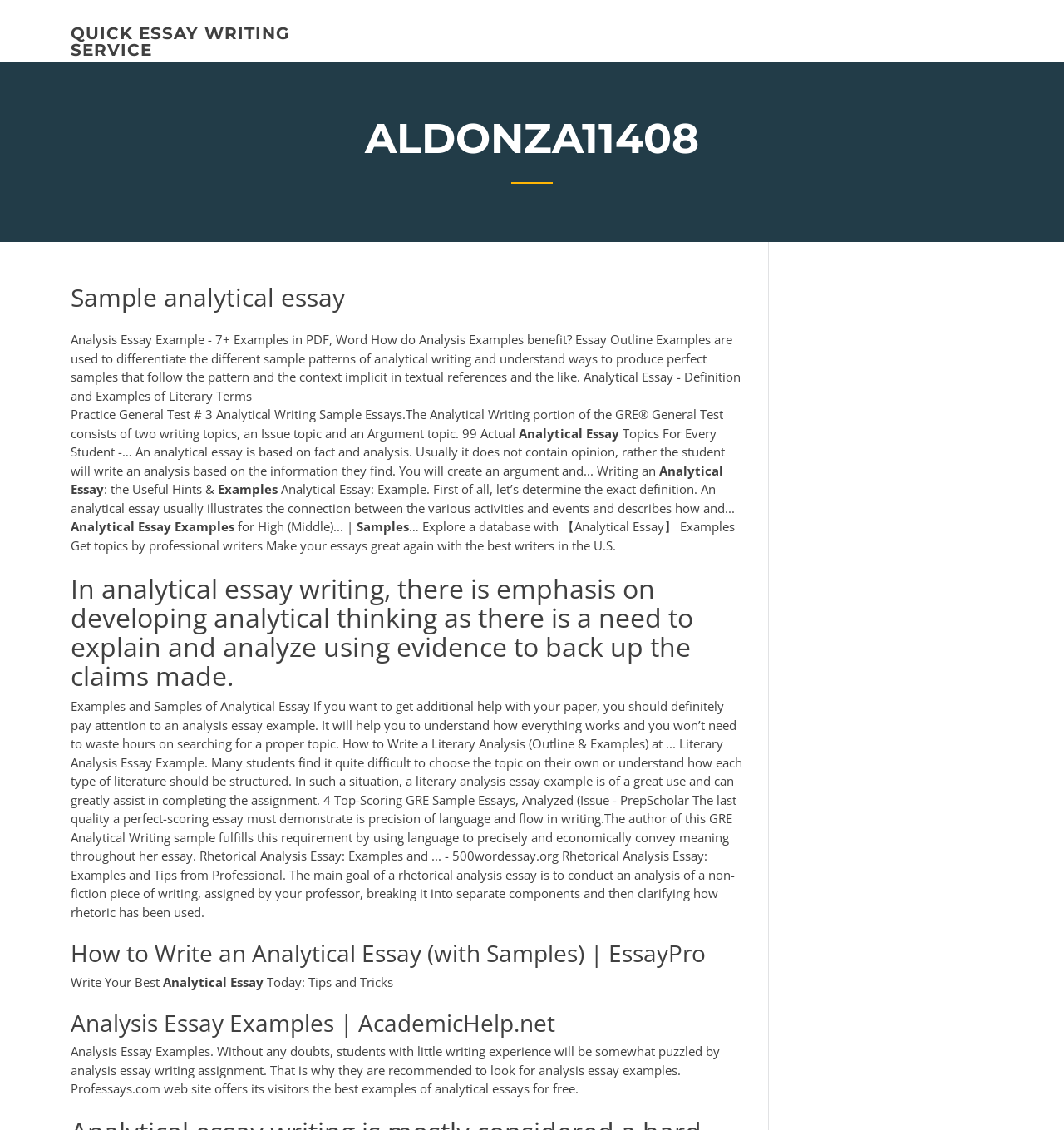Describe the webpage meticulously, covering all significant aspects.

The webpage appears to be a resource for analytical essay writing, providing various examples, tips, and guidelines. At the top, there is a link to a "QUICK ESSAY WRITING SERVICE". Below this, a heading "ALDONZA11408" is displayed, which seems to be a username or identifier.

The main content of the page is organized under the "ALDONZA11408" heading, with multiple sections and subheadings. The first section is titled "Sample analytical essay" and provides a brief description of what an analytical essay is, along with its benefits. This is followed by a series of static text elements, each discussing different aspects of analytical essay writing, such as its definition, examples, and tips for writing.

There are several headings and subheadings throughout the page, including "Analysis Essay Example", "Topics For Every Student", "Analytical Essay: Example", and "How to Write an Analytical Essay (with Samples)". These headings are accompanied by static text elements that provide more detailed information on each topic.

The page also includes several examples of analytical essays, including a literary analysis essay example and a rhetorical analysis essay example. Additionally, there are links to external resources, such as EssayPro and AcademicHelp.net, which offer further guidance and examples of analytical essays.

Overall, the webpage appears to be a comprehensive resource for students and writers looking to improve their analytical essay writing skills, with a wealth of information, examples, and tips provided.